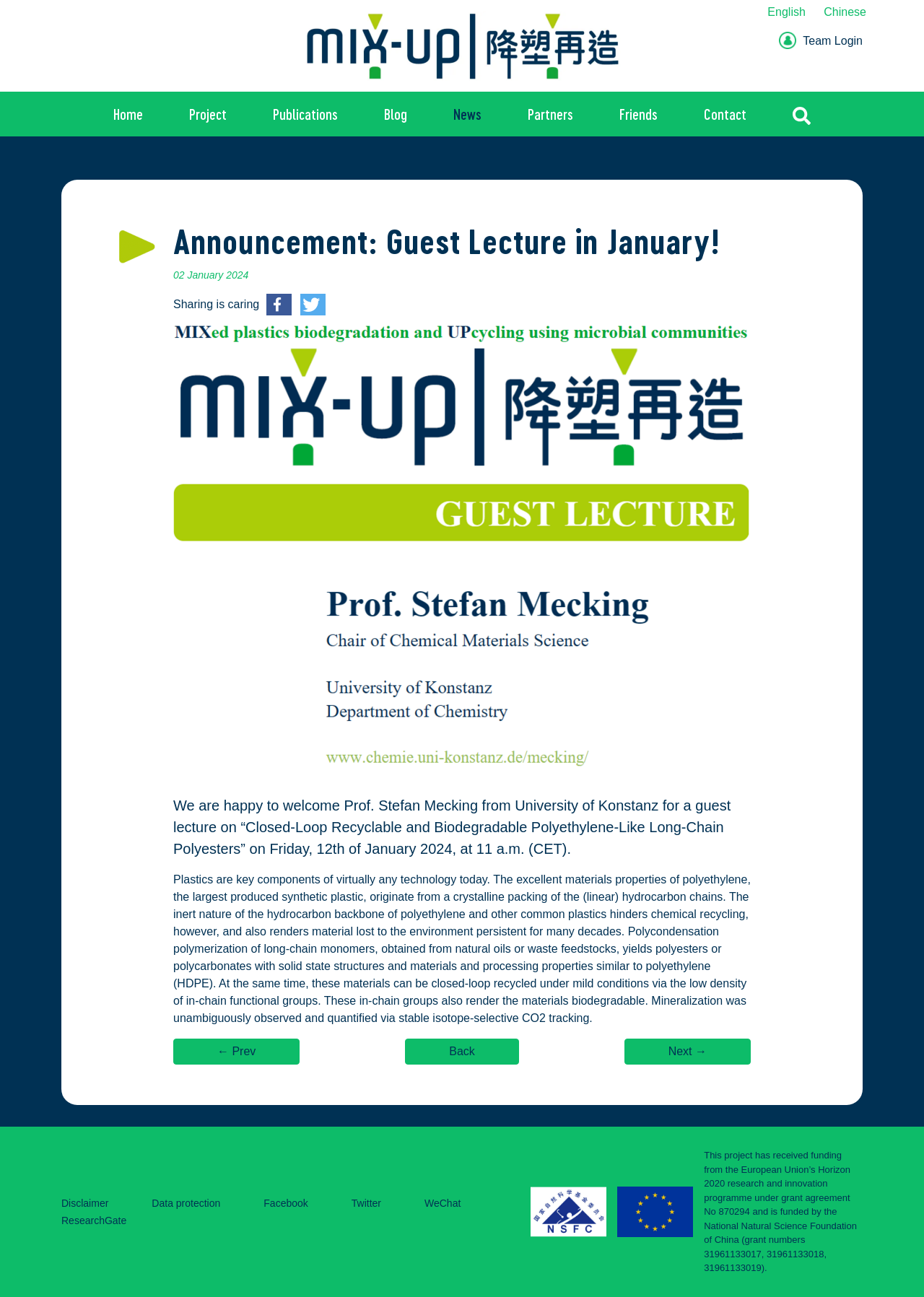Find the bounding box coordinates of the element to click in order to complete the given instruction: "Click the 'Disclaimer' link."

[0.066, 0.923, 0.117, 0.932]